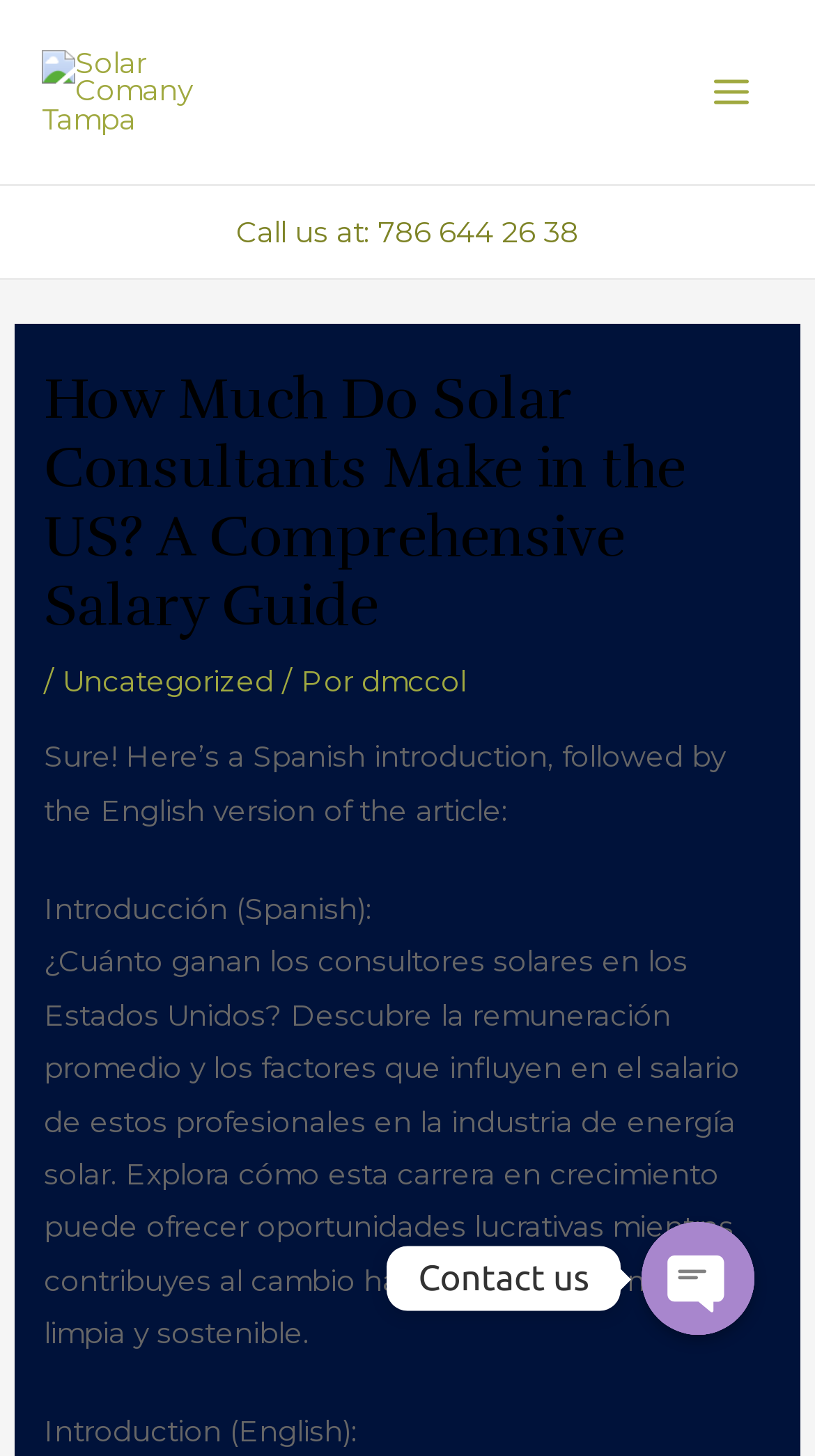Offer an in-depth caption of the entire webpage.

This webpage is about a comprehensive salary guide for solar consultants in the US. At the top left, there is a link to "Solar Comany Tampa" accompanied by an image. On the top right, there is a "MAIN MENU" button with an image. Below the button, there is a phone number "786 644 26 38" displayed prominently.

The main content of the webpage is divided into two sections: a Spanish introduction and an English version of the article. The title of the article "How Much Do Solar Consultants Make in the US? A Comprehensive Salary Guide" is displayed in a large font size. Below the title, there is a breadcrumb navigation with links to "Uncategorized" and the author "dmccol".

The Spanish introduction is a long paragraph that discusses the average salary and factors that influence the salary of solar consultants in the US. It also mentions the growth opportunities in the solar energy industry. Below the Spanish introduction, there is an English introduction with a similar title.

At the bottom of the webpage, there are several links to contact the company, including "Phone", "Whatsapp", and "SMS" links, each accompanied by an image. There is also a "Contact us" text and an "OPEN CHATY" button with an image.